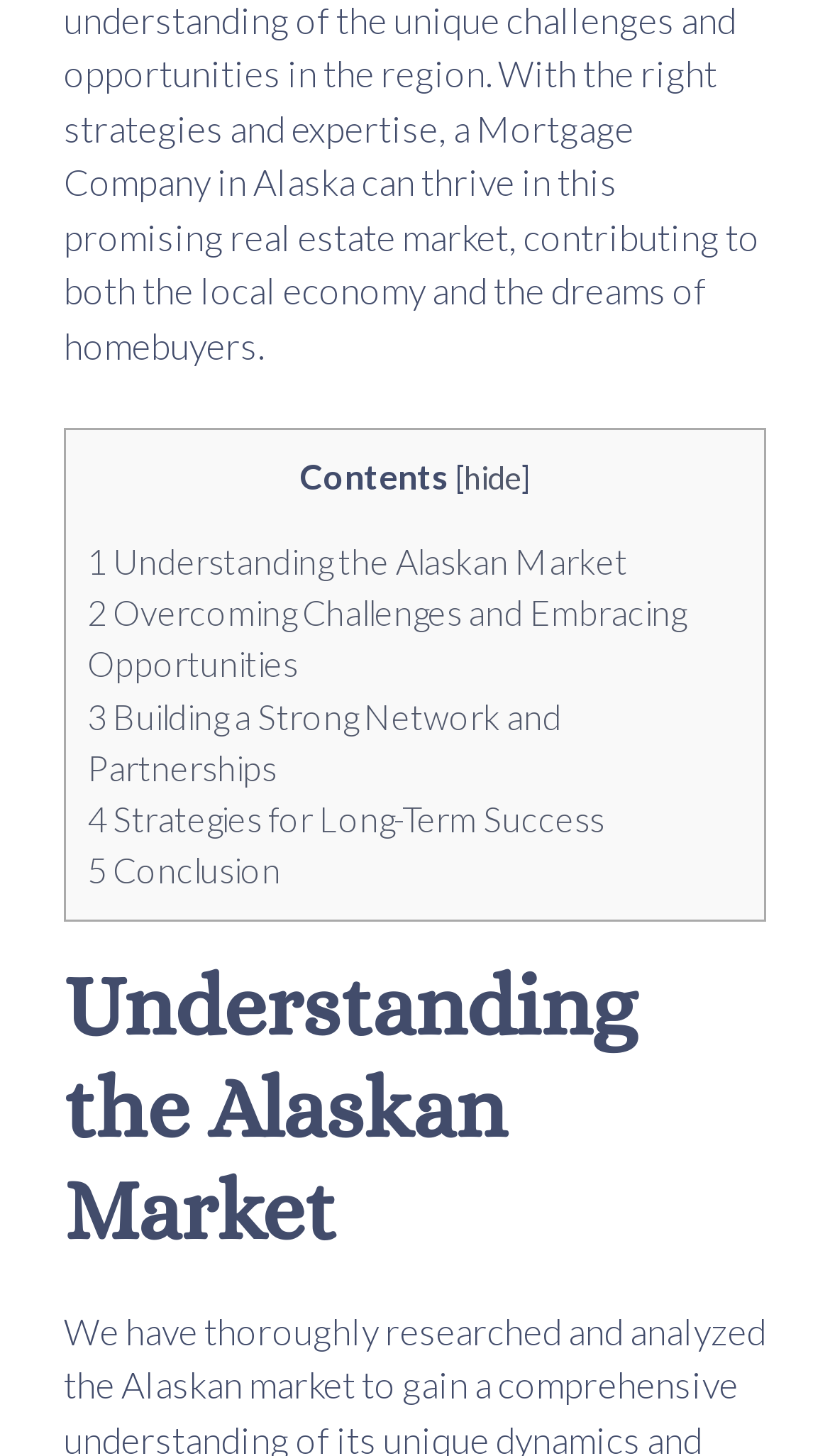Please respond in a single word or phrase: 
What is the title of the first section?

Understanding the Alaskan Market